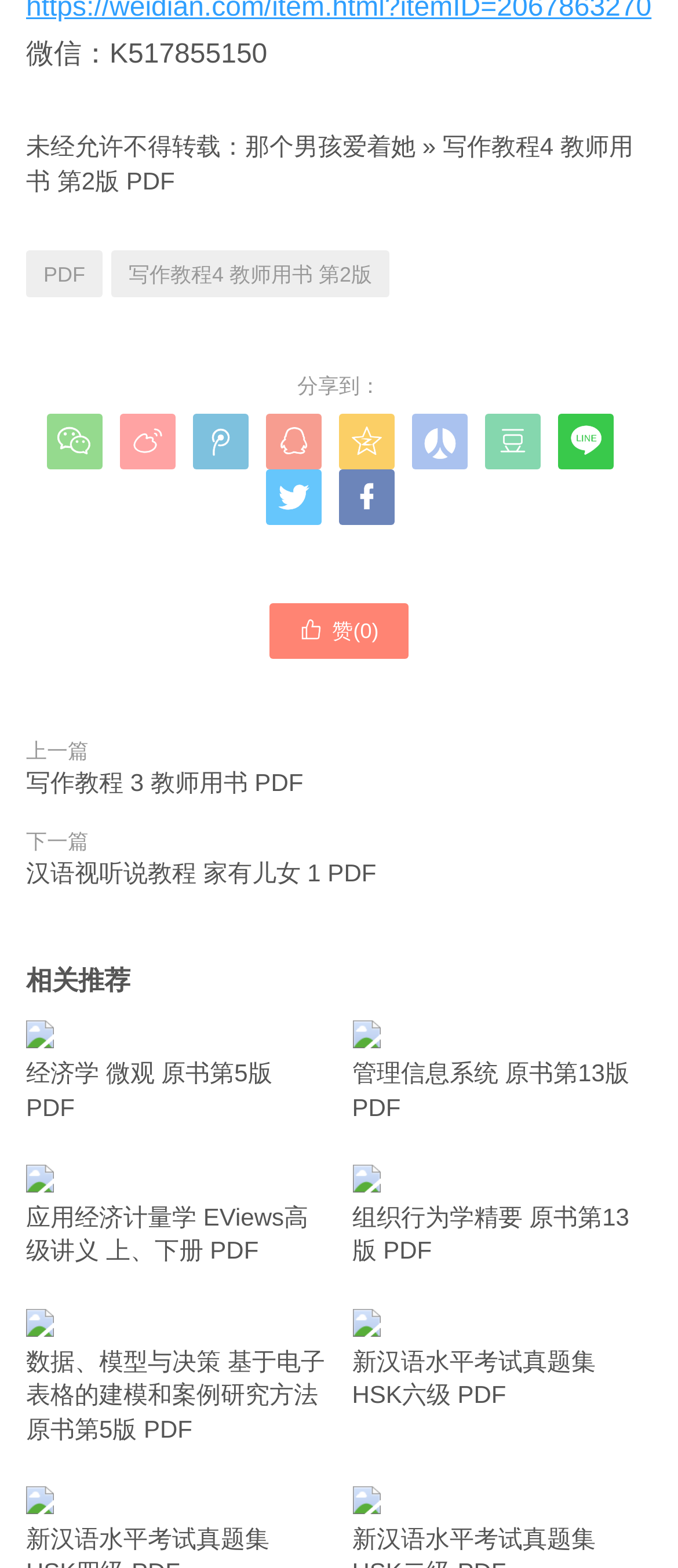How many sharing options are available?
Look at the image and provide a detailed response to the question.

There are 8 sharing options available, which are represented by icons '', '', '', '', '', '', '', and ''.